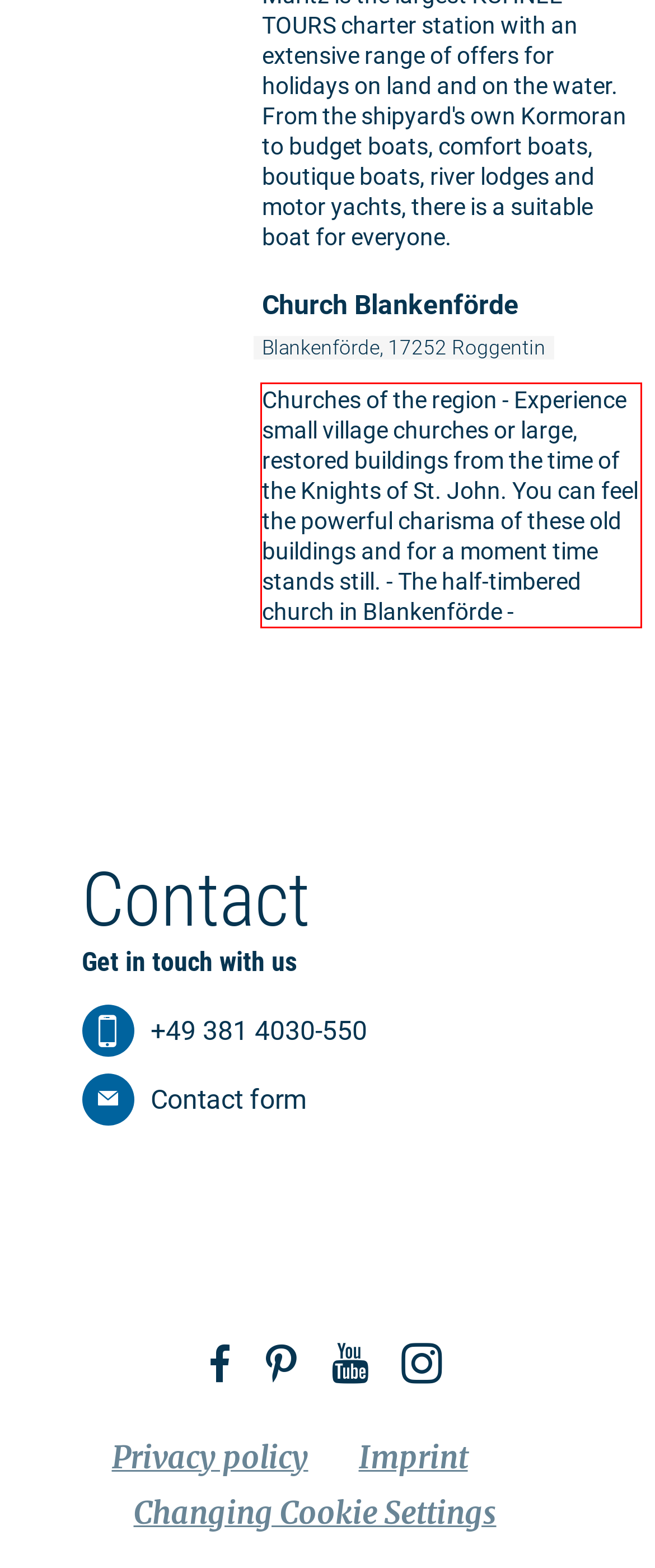You are given a webpage screenshot with a red bounding box around a UI element. Extract and generate the text inside this red bounding box.

Churches of the region - Experience small village churches or large, restored buildings from the time of the Knights of St. John. You can feel the powerful charisma of these old buildings and for a moment time stands still. - The half-timbered church in Blankenförde -